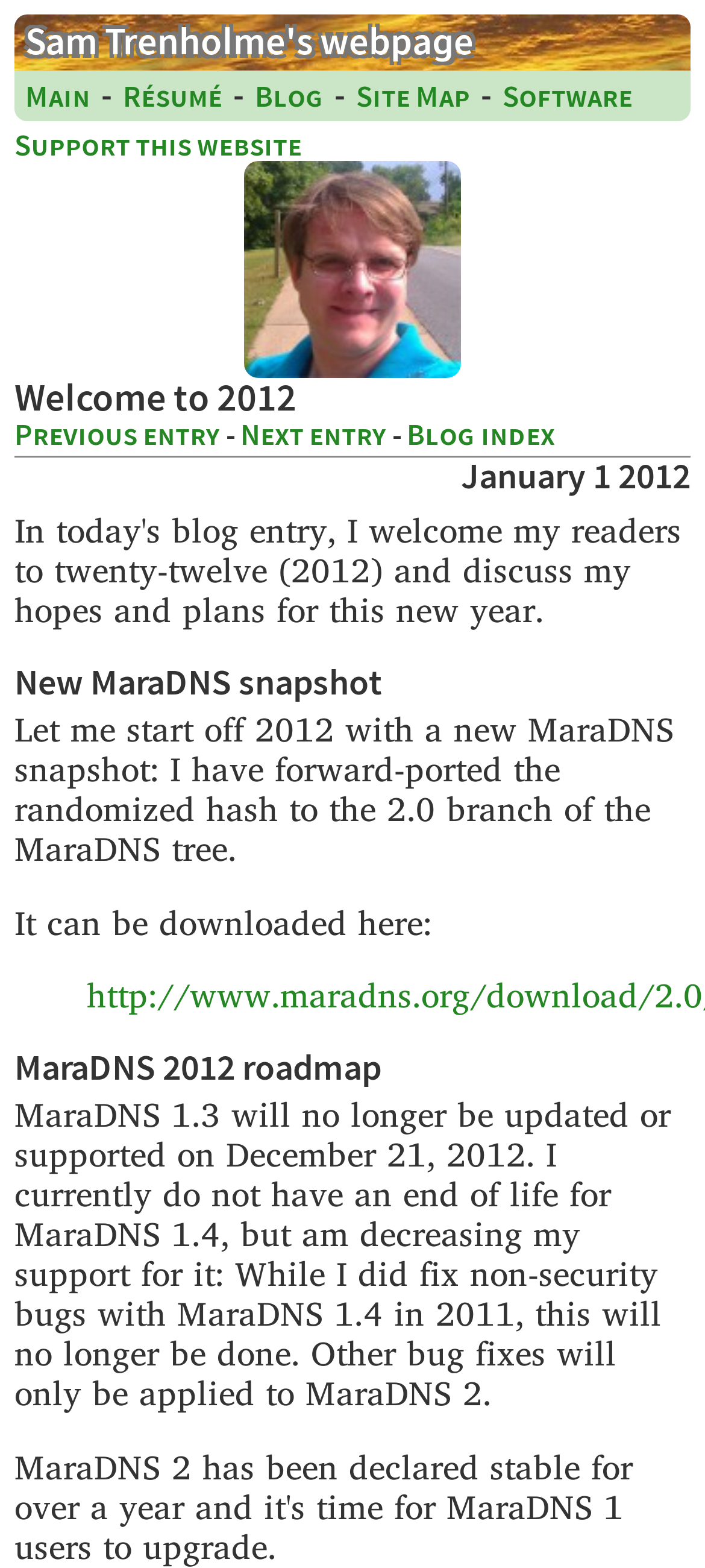Please determine the bounding box coordinates of the element's region to click for the following instruction: "download MaraDNS snapshot".

[0.123, 0.622, 0.877, 0.647]